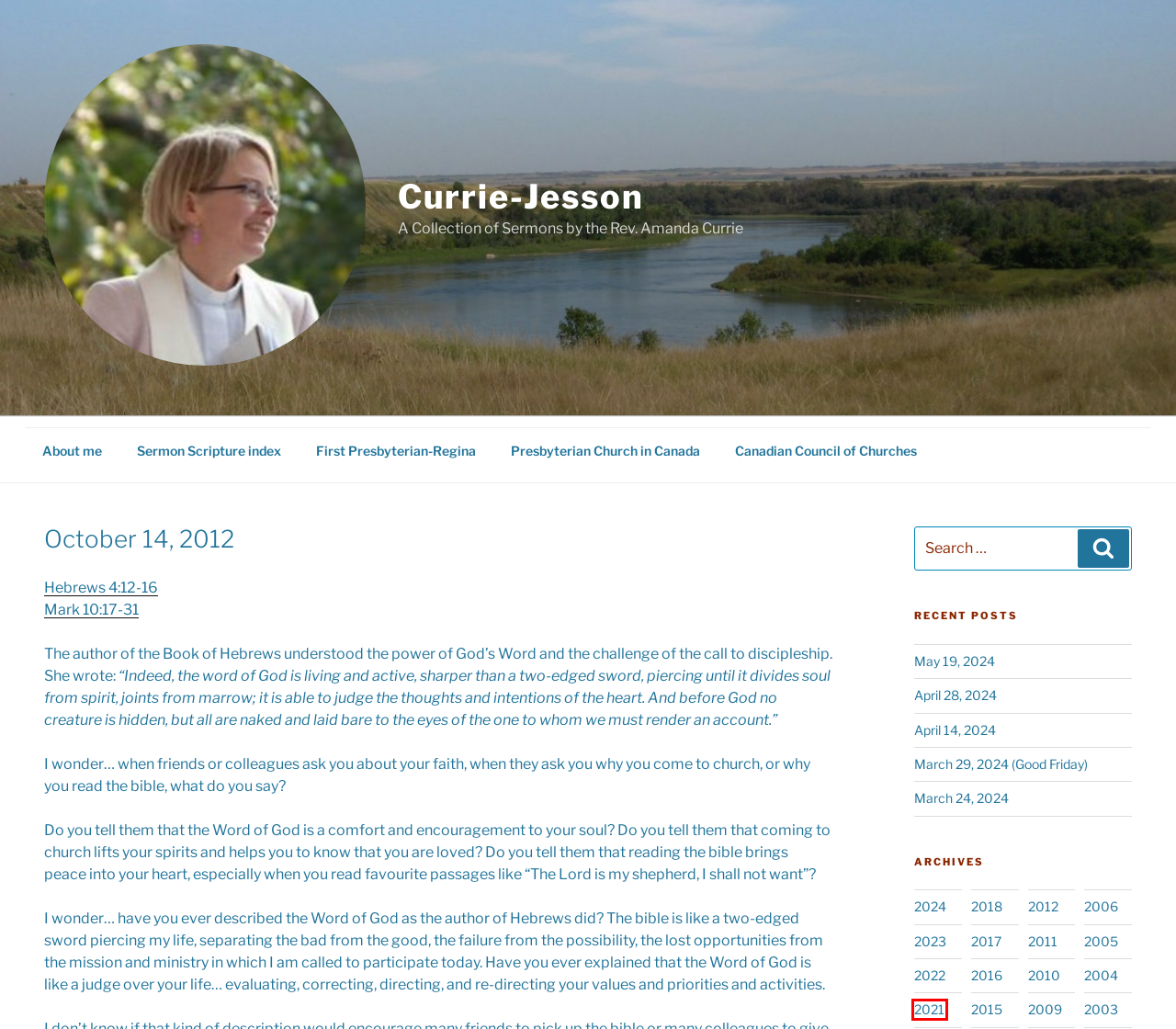Examine the screenshot of a webpage with a red bounding box around a specific UI element. Identify which webpage description best matches the new webpage that appears after clicking the element in the red bounding box. Here are the candidates:
A. About me – Currie-Jesson
B. Currie-Jesson – A Collection of Sermons by the Rev. Amanda Currie
C. 2015 – Currie-Jesson
D. 2016 – Currie-Jesson
E. 2023 – Currie-Jesson
F. First Presbyterian Church, Regina
G. 2021 – Currie-Jesson
H. 2009 – Currie-Jesson

G